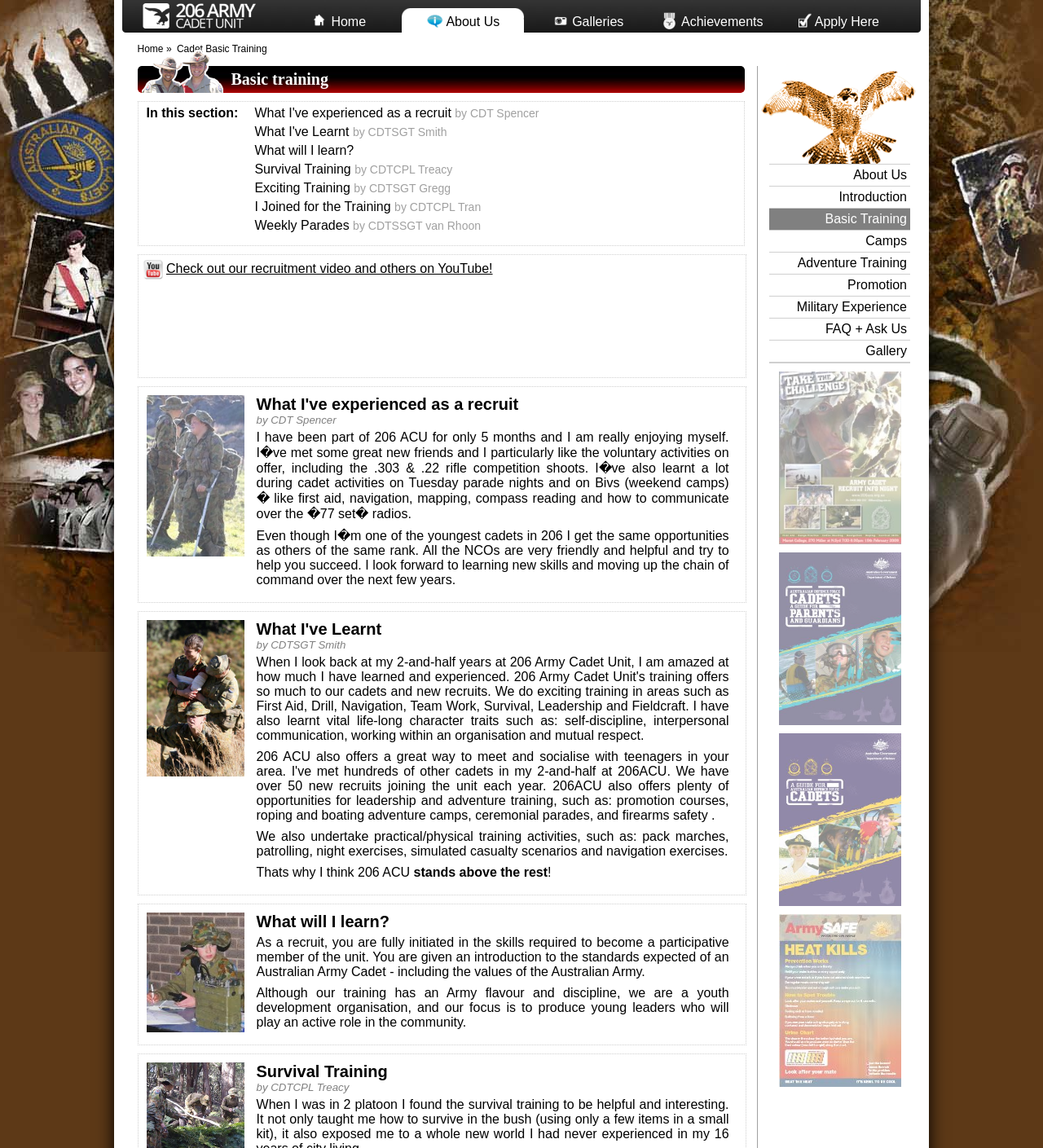Identify the bounding box coordinates of the region that should be clicked to execute the following instruction: "Learn more about 'Survival Training'".

[0.246, 0.925, 0.699, 0.942]